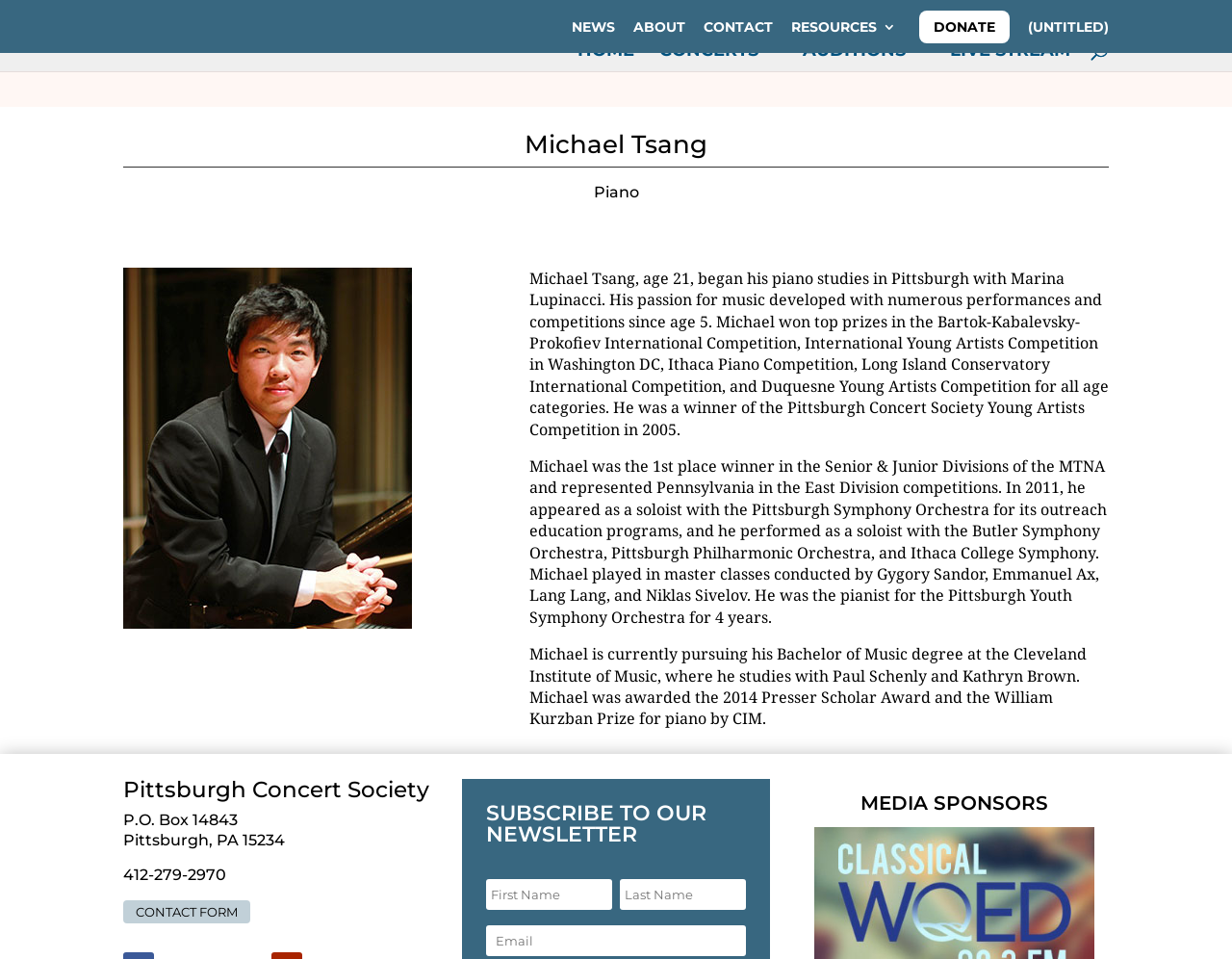What is Michael Tsang's profession?
Can you give a detailed and elaborate answer to the question?

Based on the webpage, Michael Tsang's profession is a piano player, as indicated by the text 'Piano' next to his name and the detailed biography about his piano studies and performances.